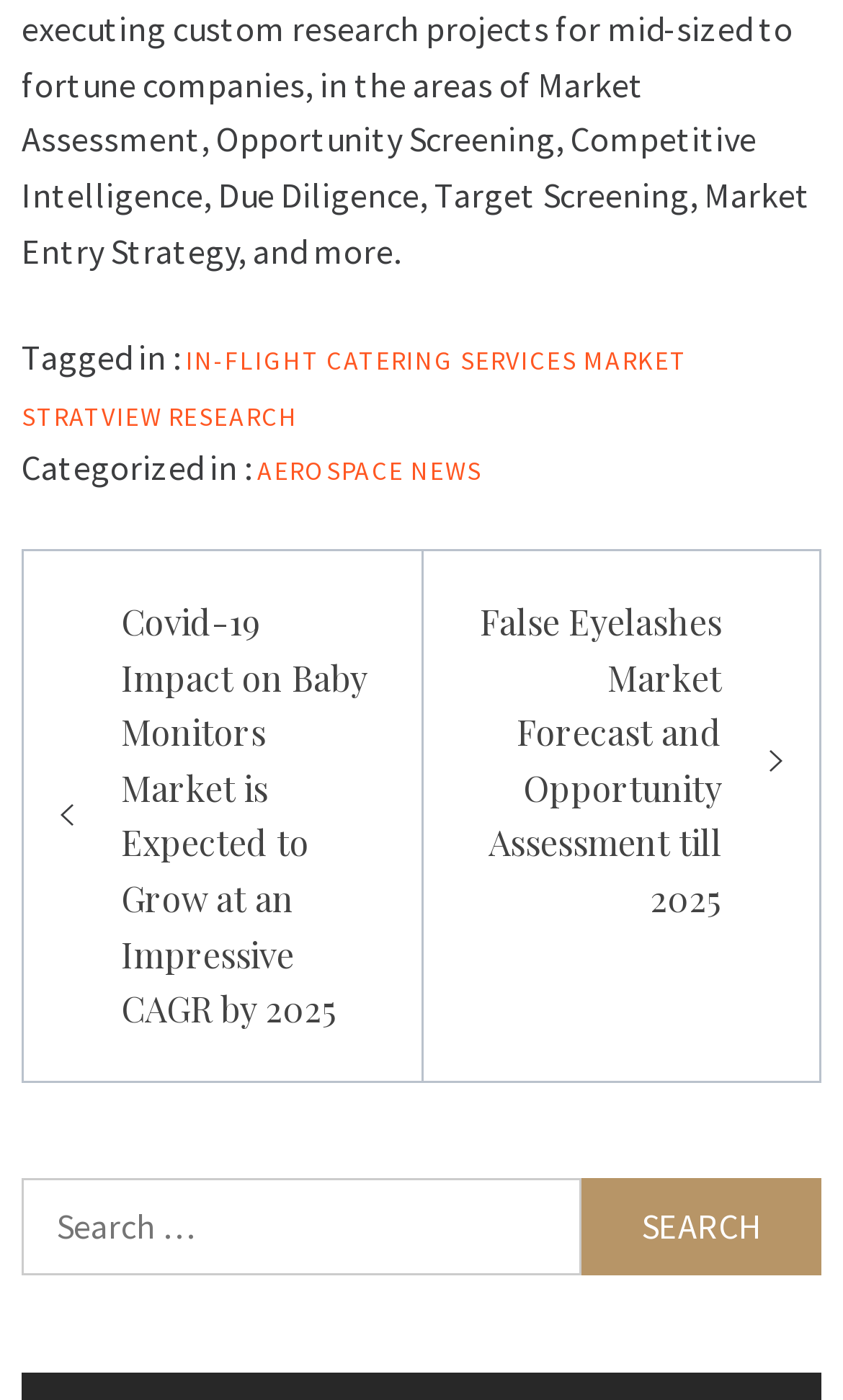What is the category of the post 'Covid-19 Impact on Baby Monitors Market is Expected to Grow at an Impressive CAGR by 2025'?
Please provide a single word or phrase as your answer based on the image.

AEROSPACE